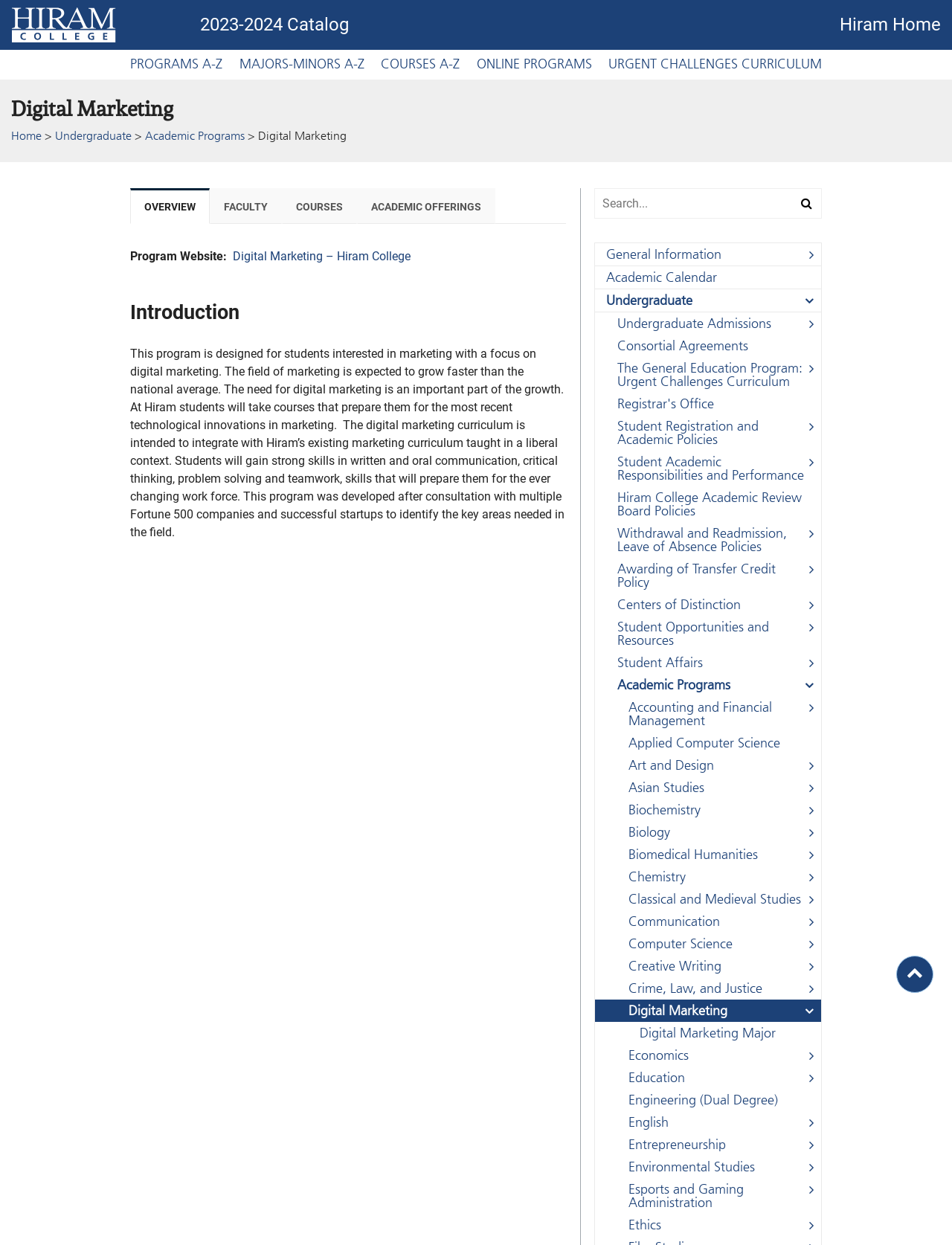Please determine the bounding box coordinates of the section I need to click to accomplish this instruction: "Click on OVERVIEW tab".

[0.137, 0.151, 0.22, 0.18]